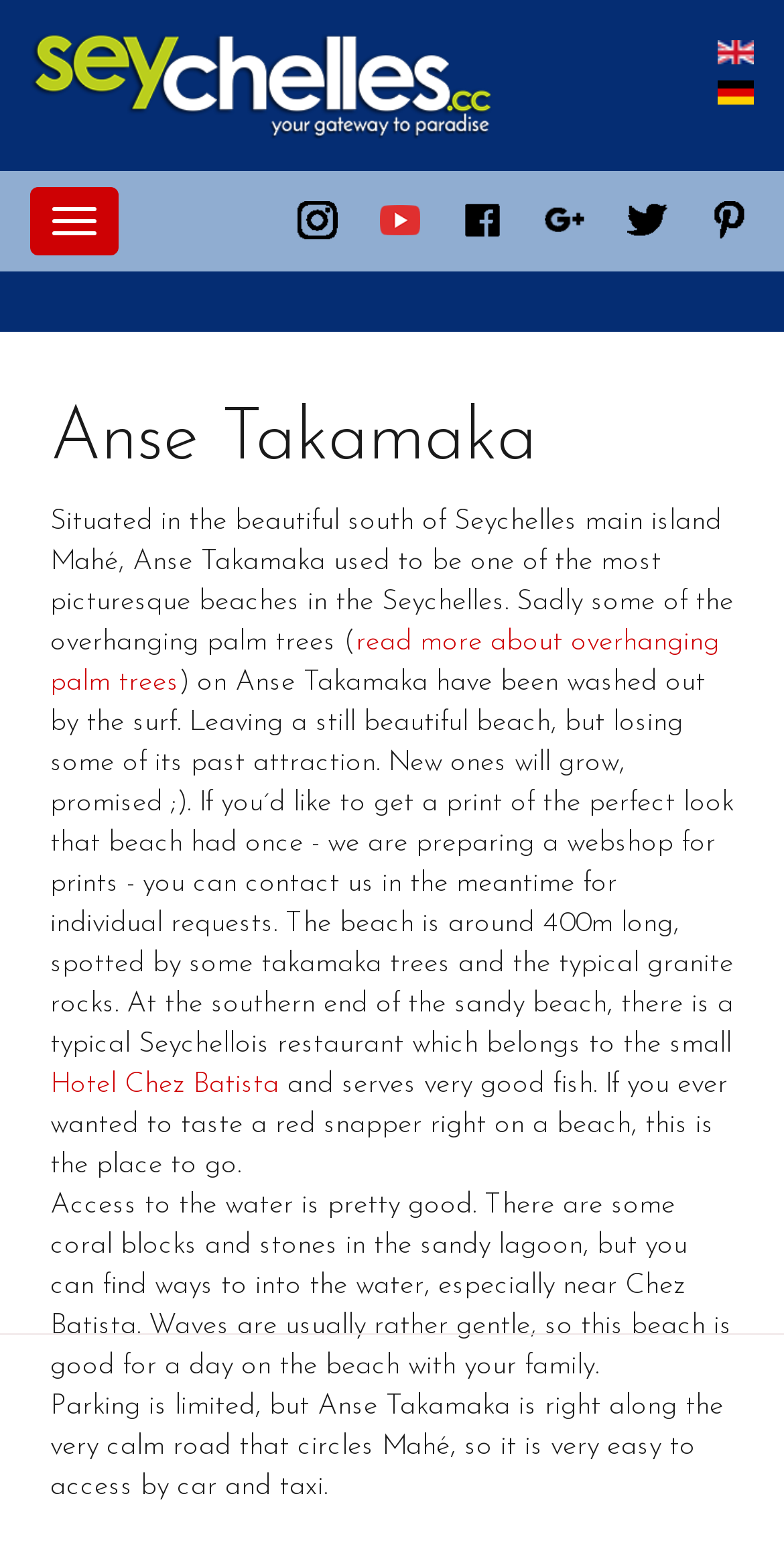For the element described, predict the bounding box coordinates as (top-left x, top-left y, bottom-right x, bottom-right y). All values should be between 0 and 1. Element description: alt="google plus Icon"

[0.695, 0.131, 0.746, 0.151]